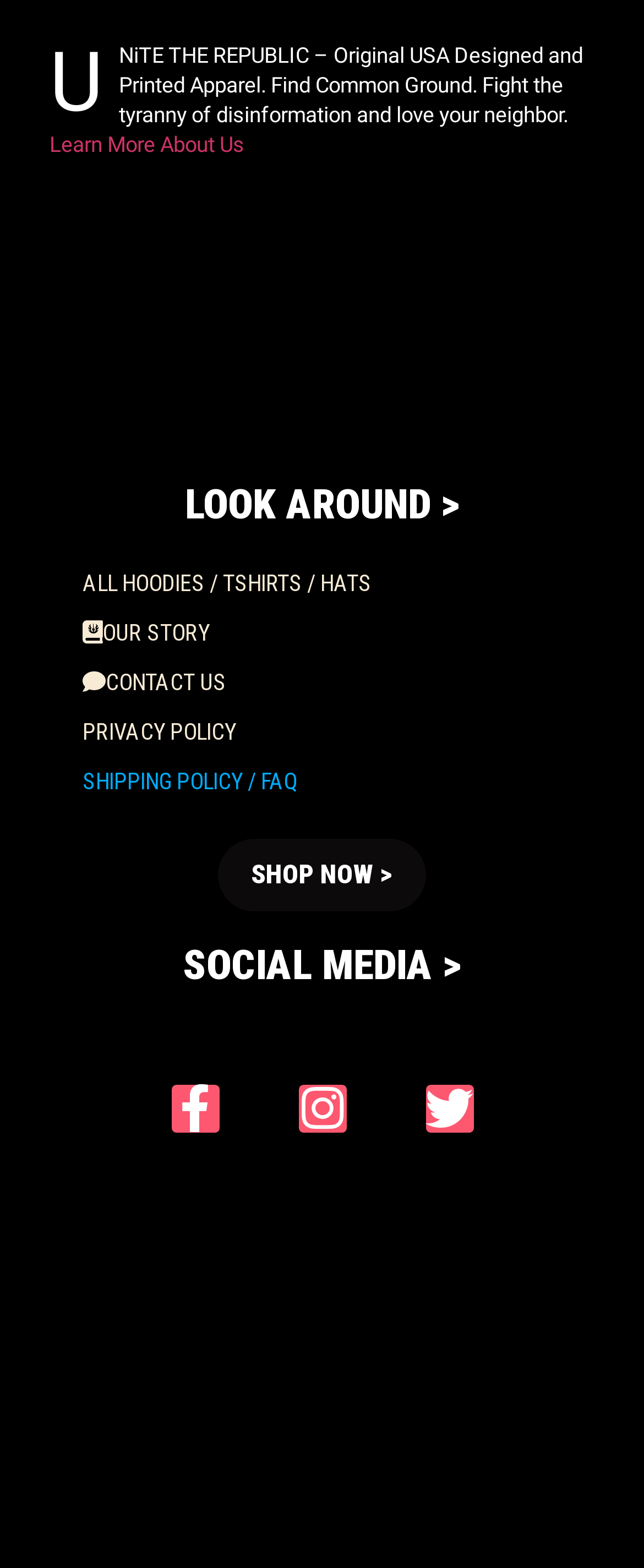Locate the UI element described by Twitter and provide its bounding box coordinates. Use the format (top-left x, top-left y, bottom-right x, bottom-right y) with all values as floating point numbers between 0 and 1.

[0.66, 0.692, 0.735, 0.723]